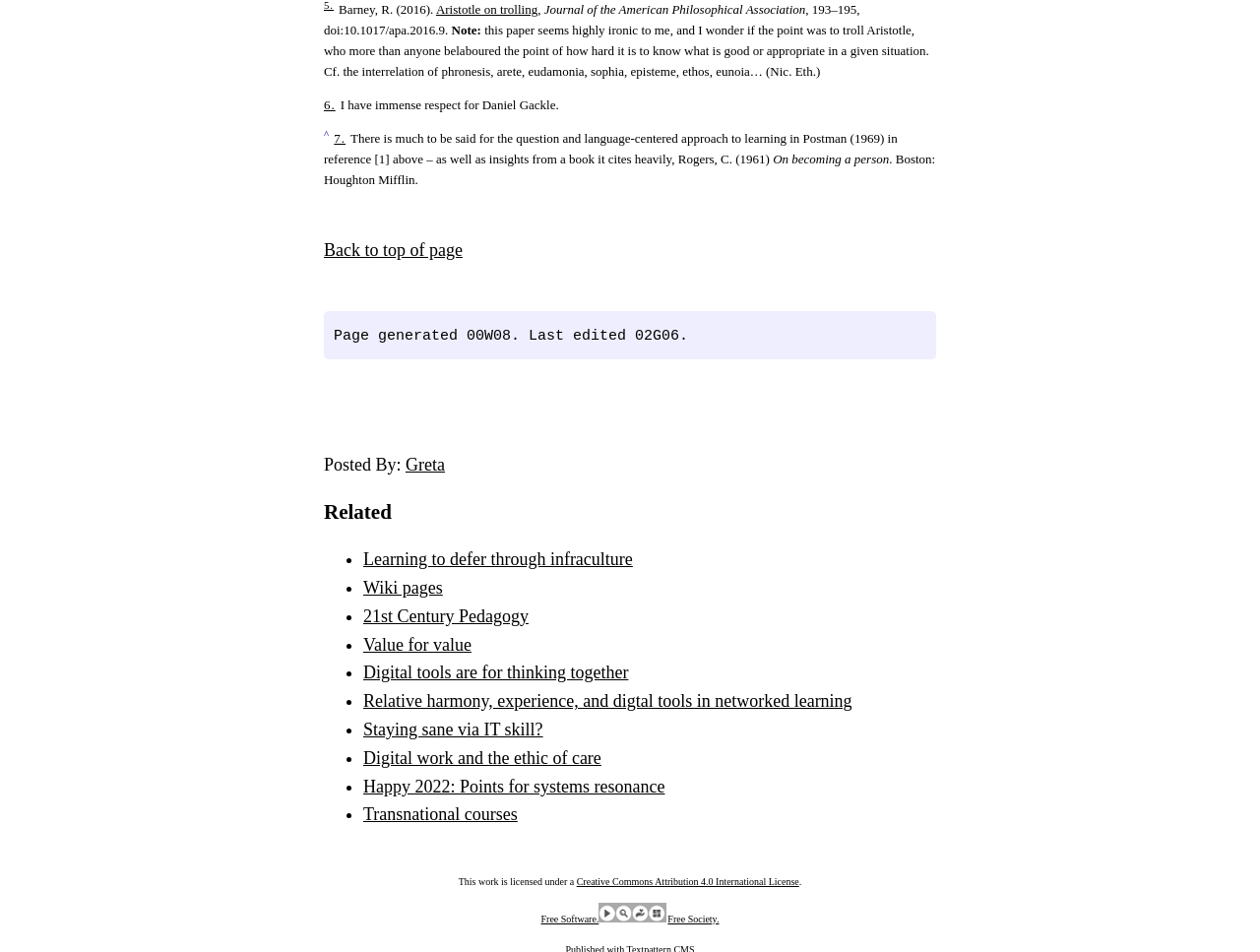Please examine the image and provide a detailed answer to the question: What is the title of the first cited paper?

The first cited paper is mentioned in the text 'Aristotle on trolling' which is a link element with ID 189, and its bounding box coordinates are [0.346, 0.002, 0.427, 0.018].